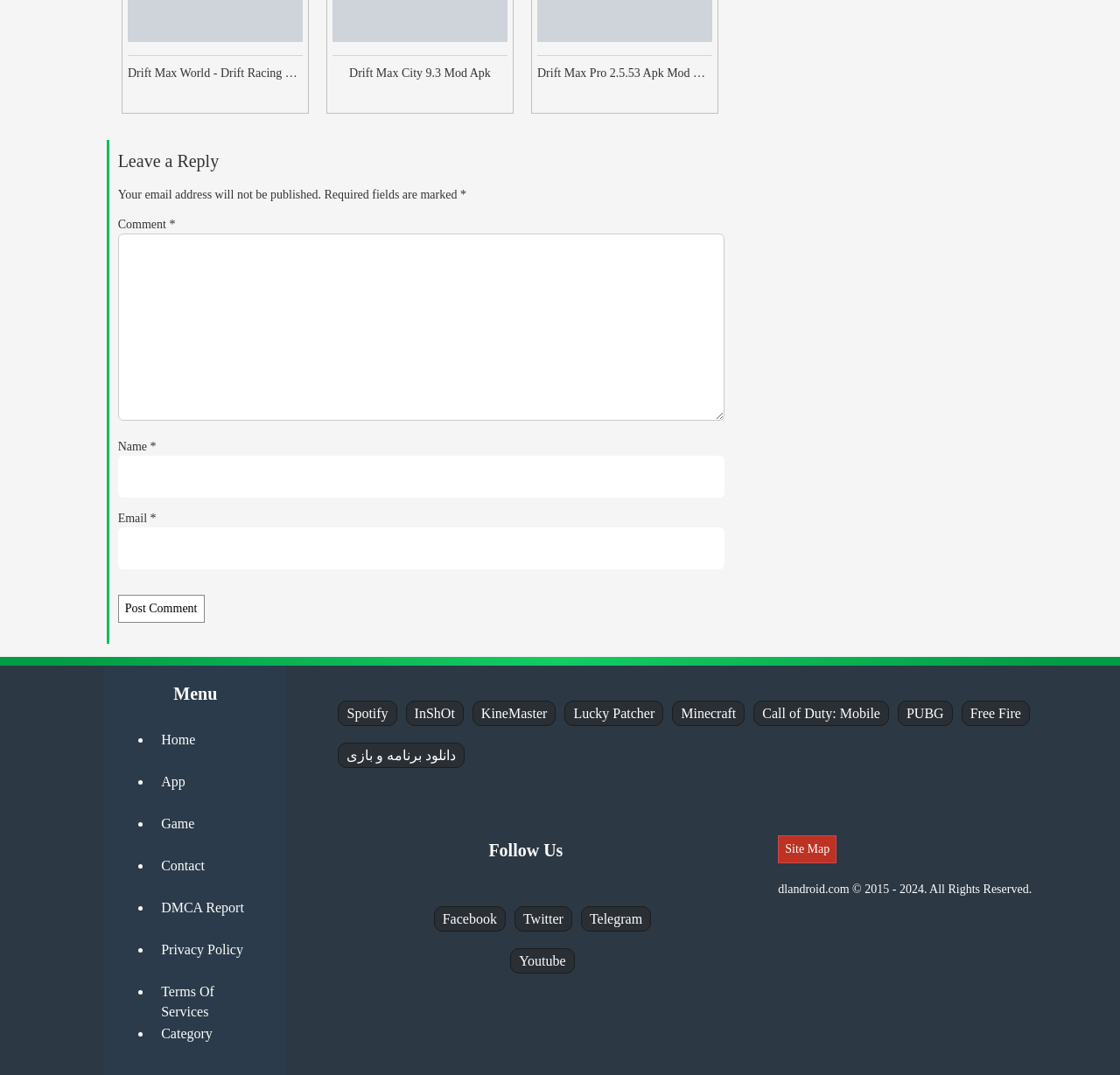Identify the bounding box coordinates for the UI element described as: "name="submit" value="Post Comment"". The coordinates should be provided as four floats between 0 and 1: [left, top, right, bottom].

[0.105, 0.553, 0.182, 0.579]